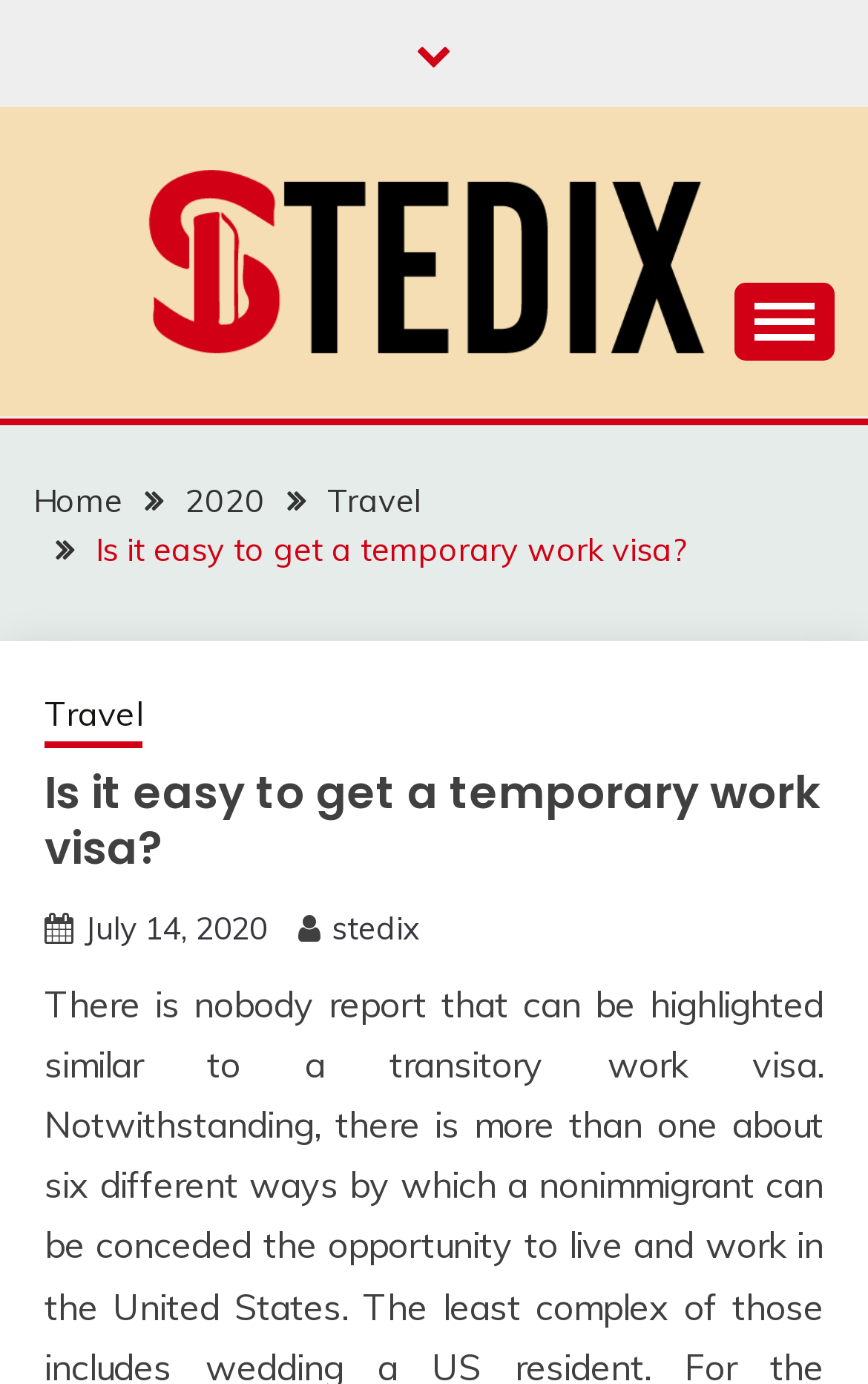Can you find the bounding box coordinates for the element to click on to achieve the instruction: "Click the Stedix logo"?

[0.162, 0.109, 0.838, 0.269]